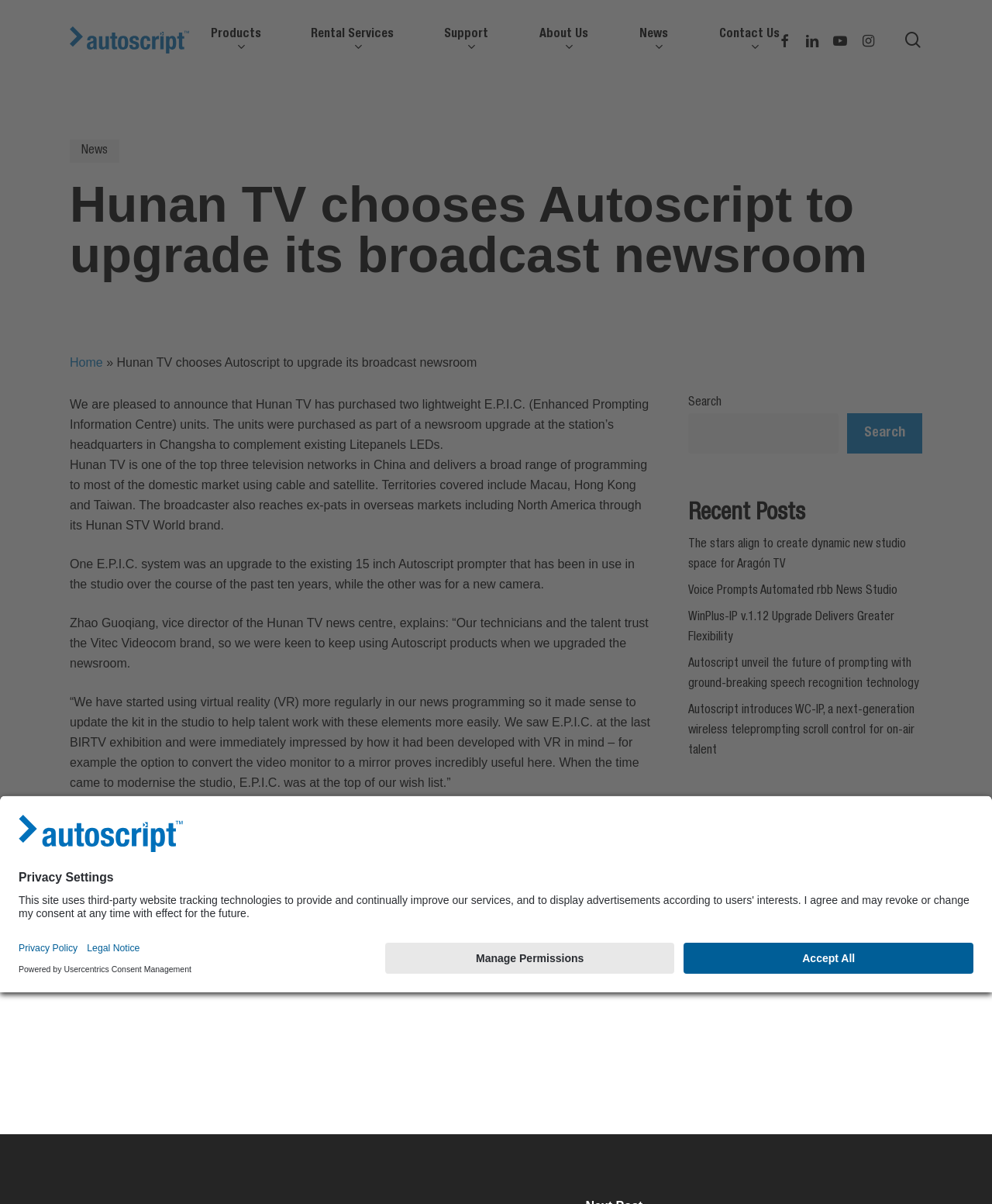Locate the bounding box coordinates of the segment that needs to be clicked to meet this instruction: "Open search box".

[0.693, 0.343, 0.845, 0.377]